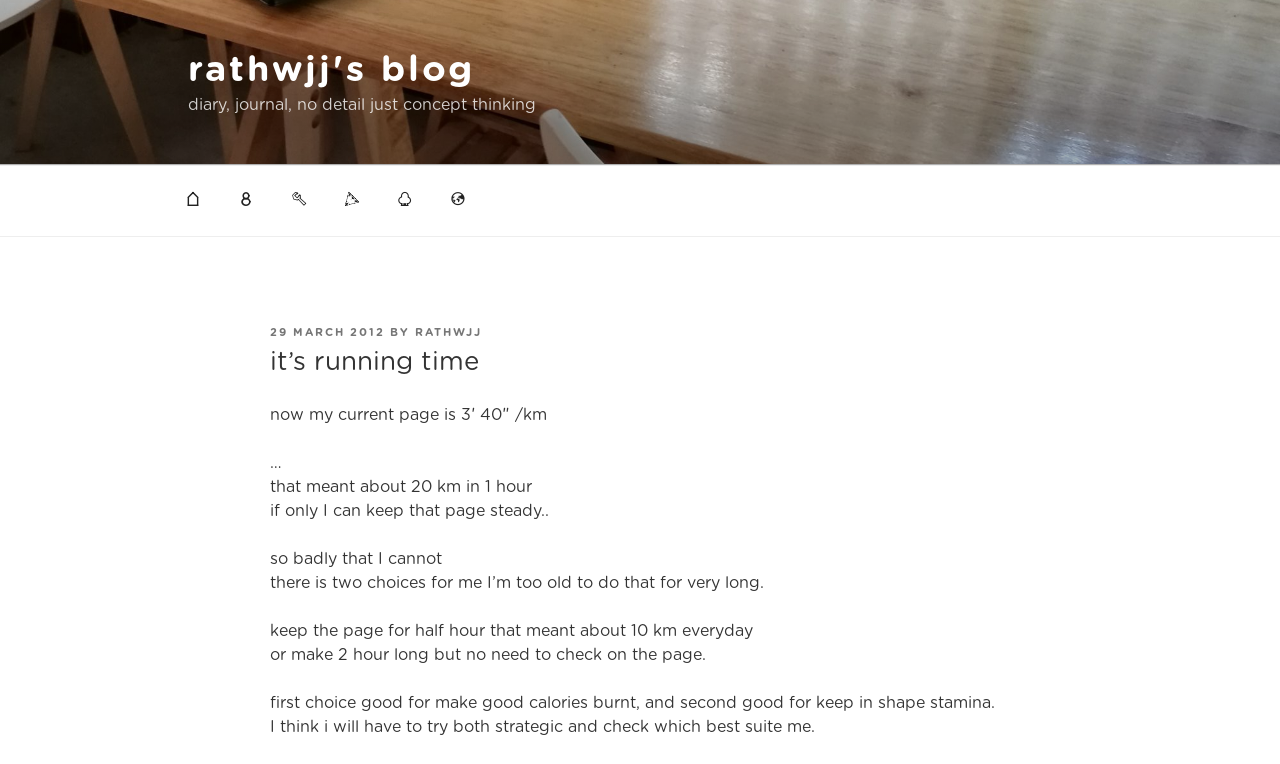Please determine the main heading text of this webpage.

it’s running time